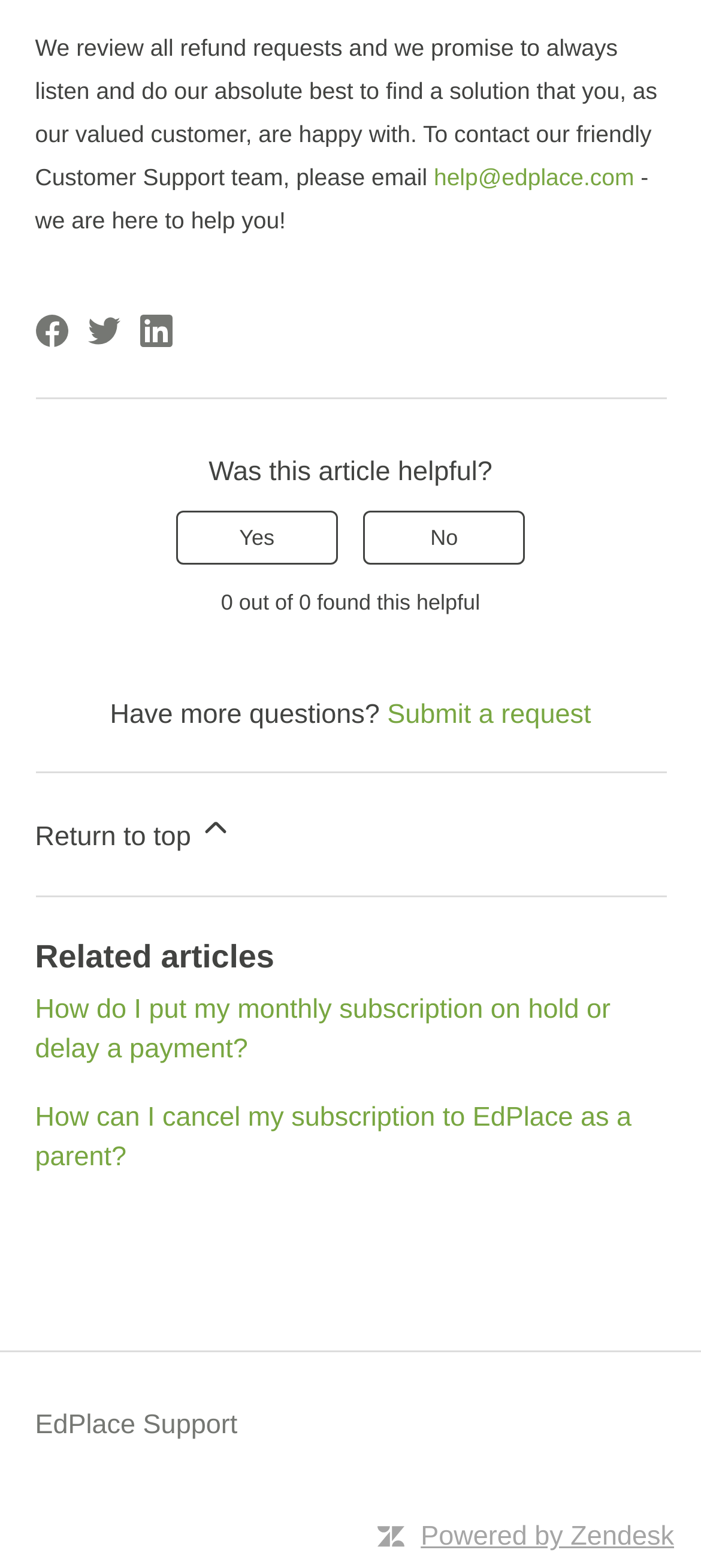What is the title of the section that lists related articles?
Craft a detailed and extensive response to the question.

The section that lists related articles is titled 'Related articles', which can be found below the main content of the webpage.